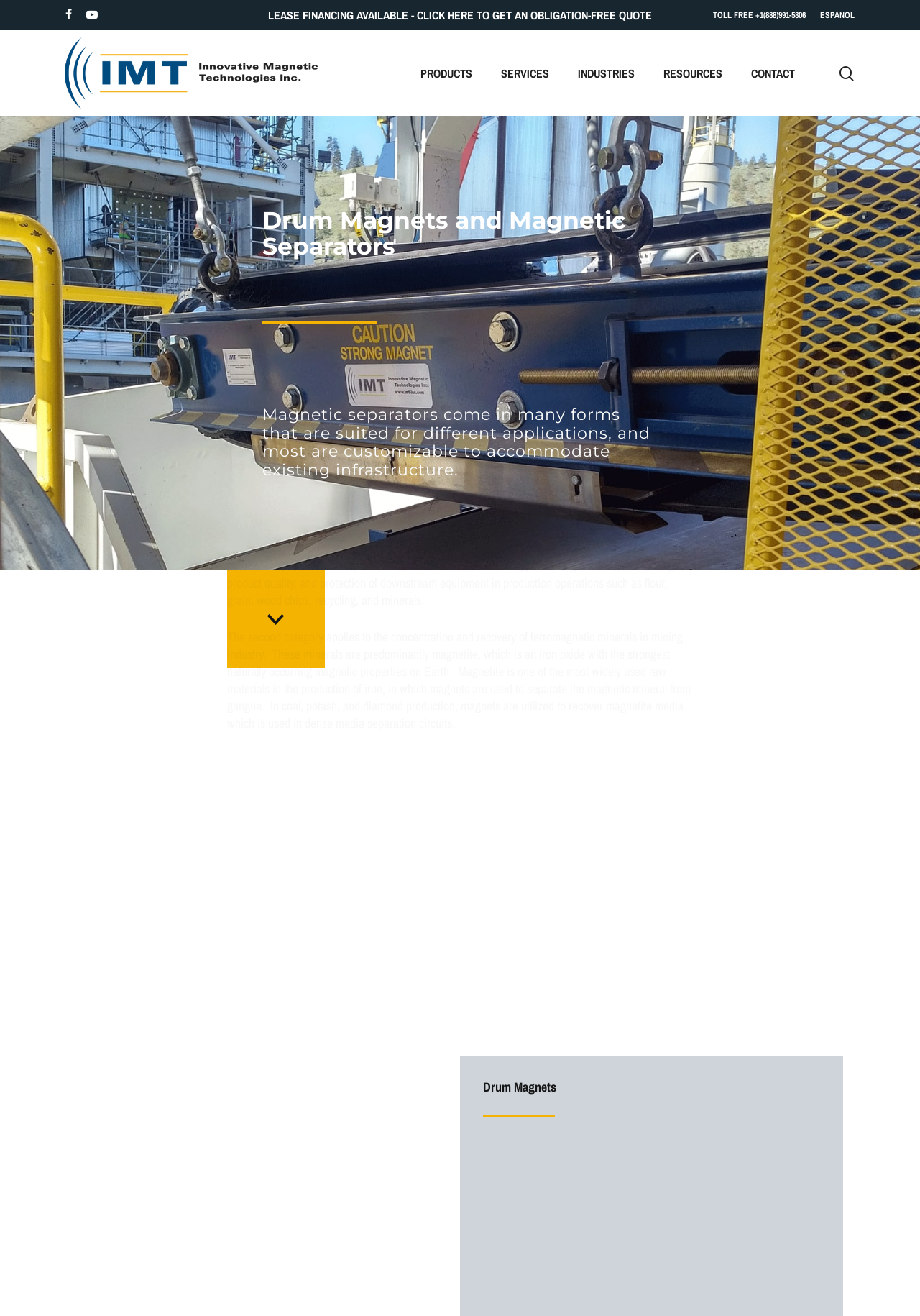What is the purpose of magnetic separation?
Please give a well-detailed answer to the question.

I read the text on the webpage and found that magnetic separation is commonly used to extract ferrous material from conveyed product, which falls into two categories, tramp metal and ferromagnetic minerals for concentration/recovery.